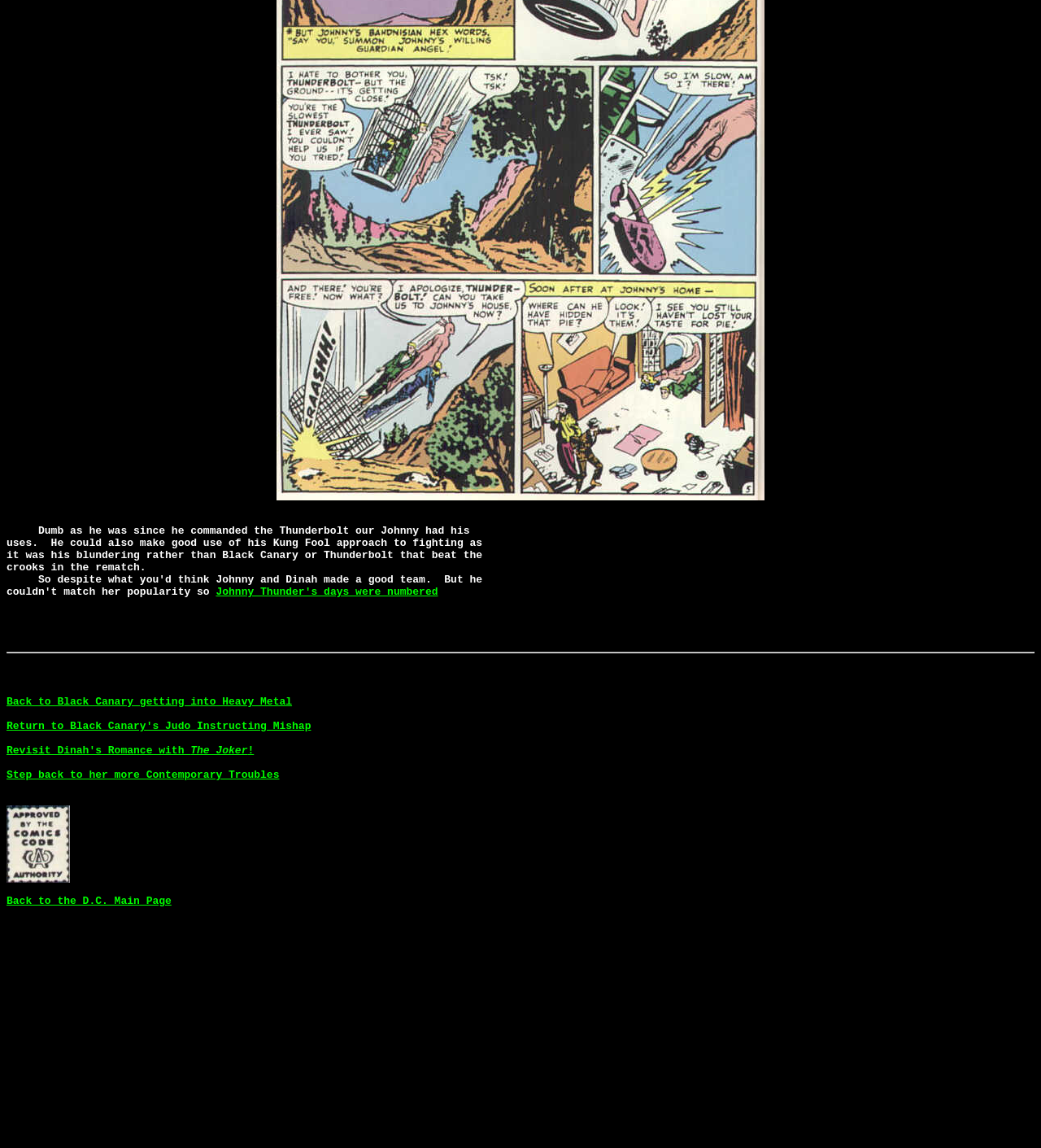Answer the question in a single word or phrase:
How many links are there below the separator?

5